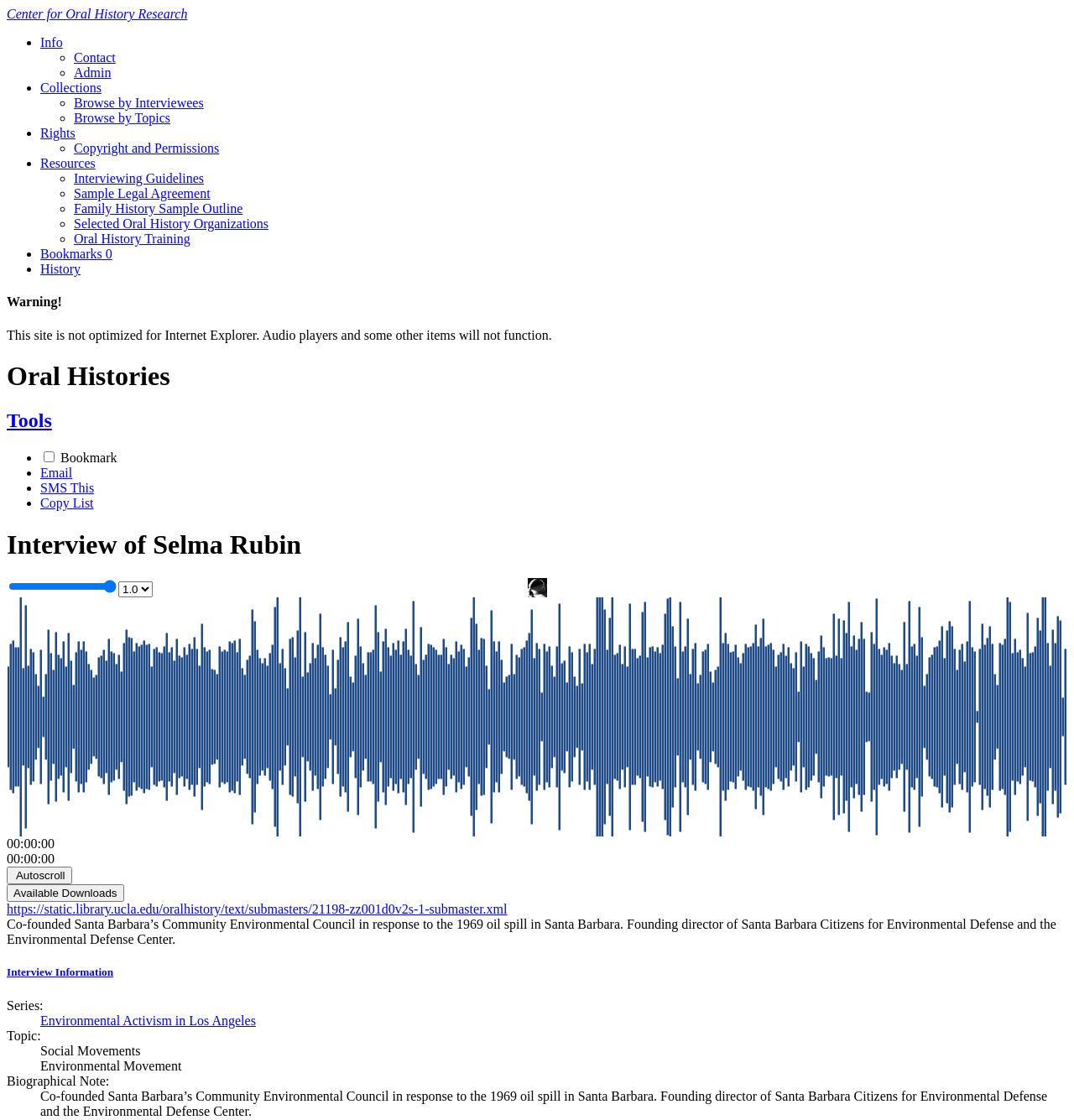Provide a brief response to the question below using one word or phrase:
What is the topic of the interview?

Social Movements